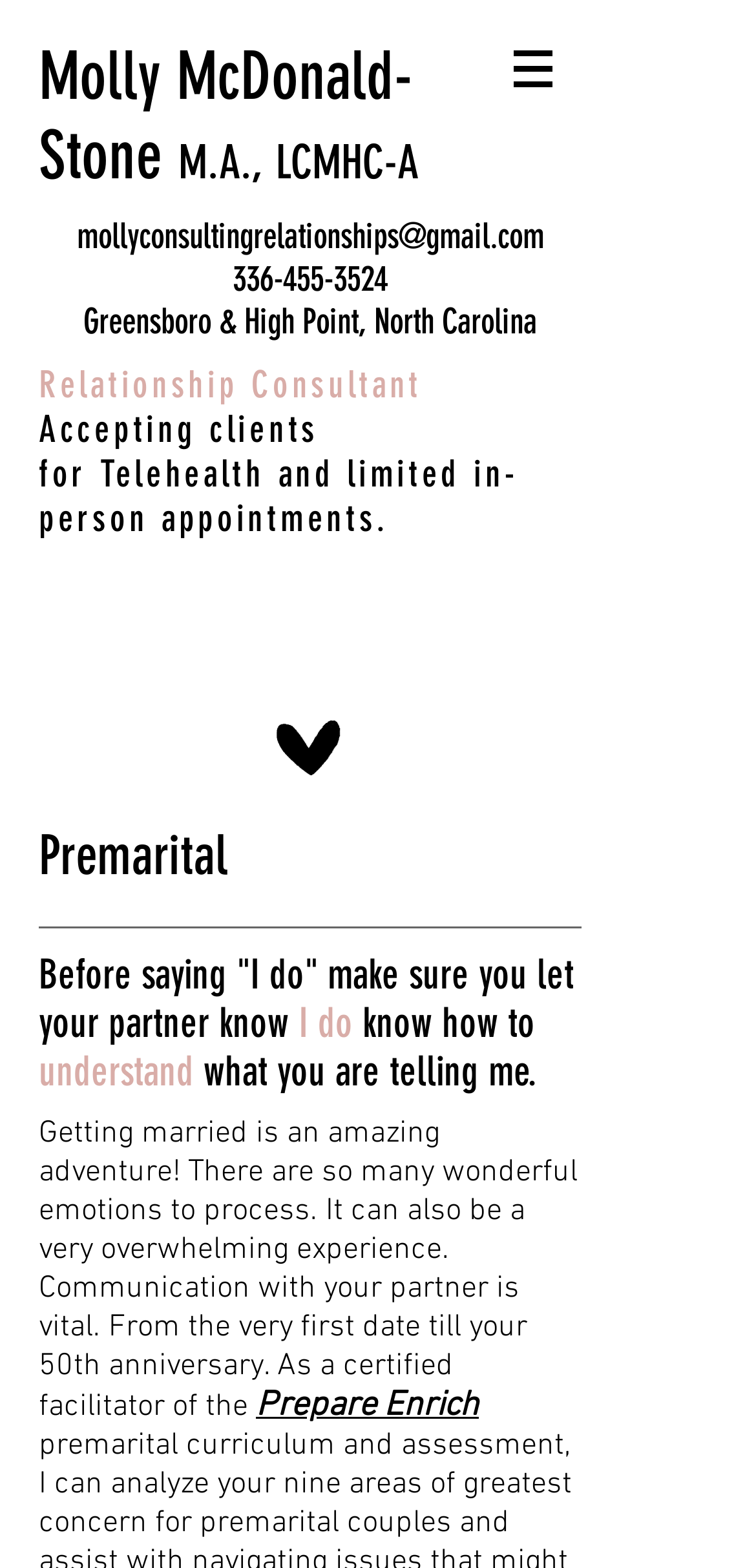Answer this question in one word or a short phrase: What is the profession of Molly McDonald-Stone?

Relationship Consultant